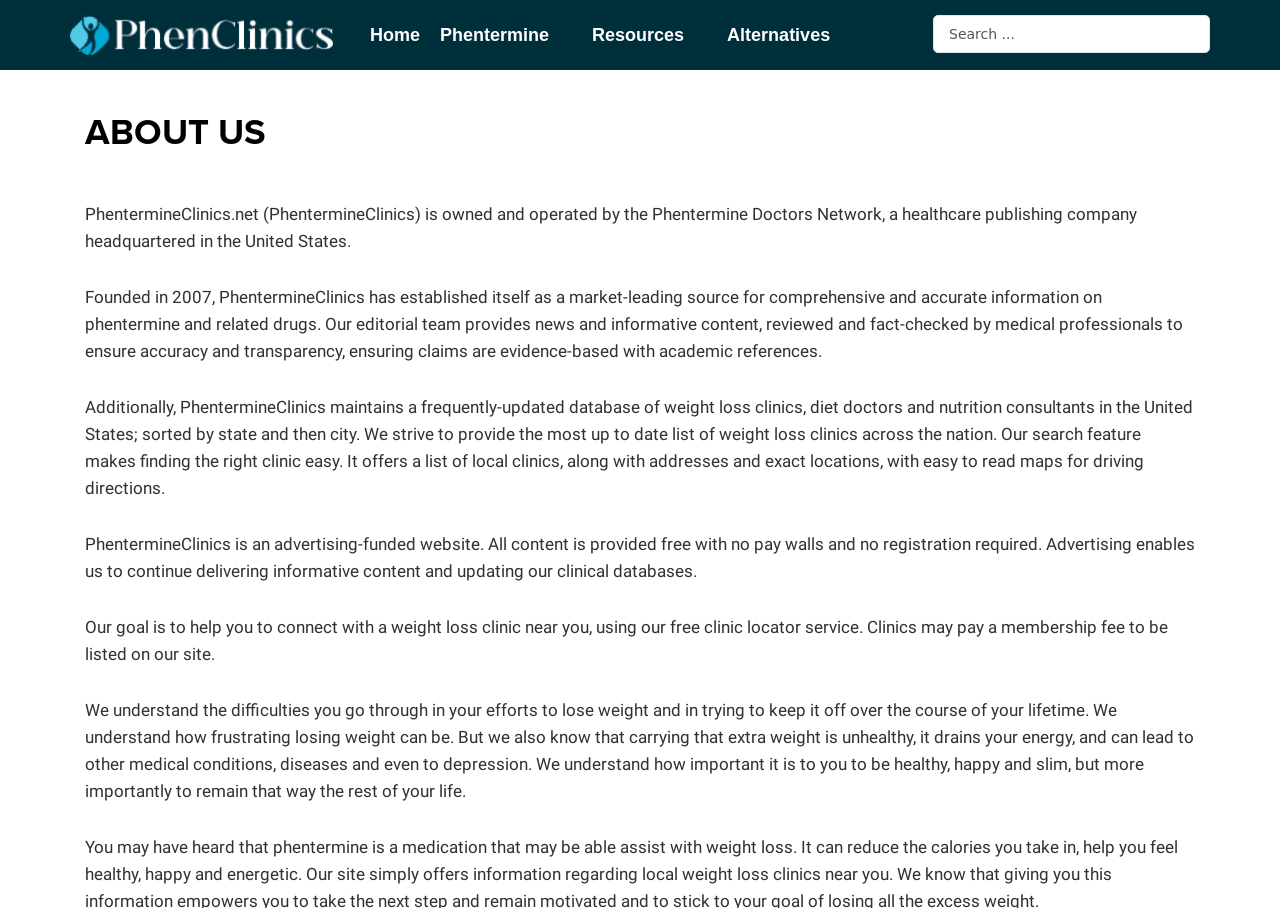Please mark the clickable region by giving the bounding box coordinates needed to complete this instruction: "Click on the PhentermineClinics Logo".

[0.055, 0.017, 0.26, 0.06]